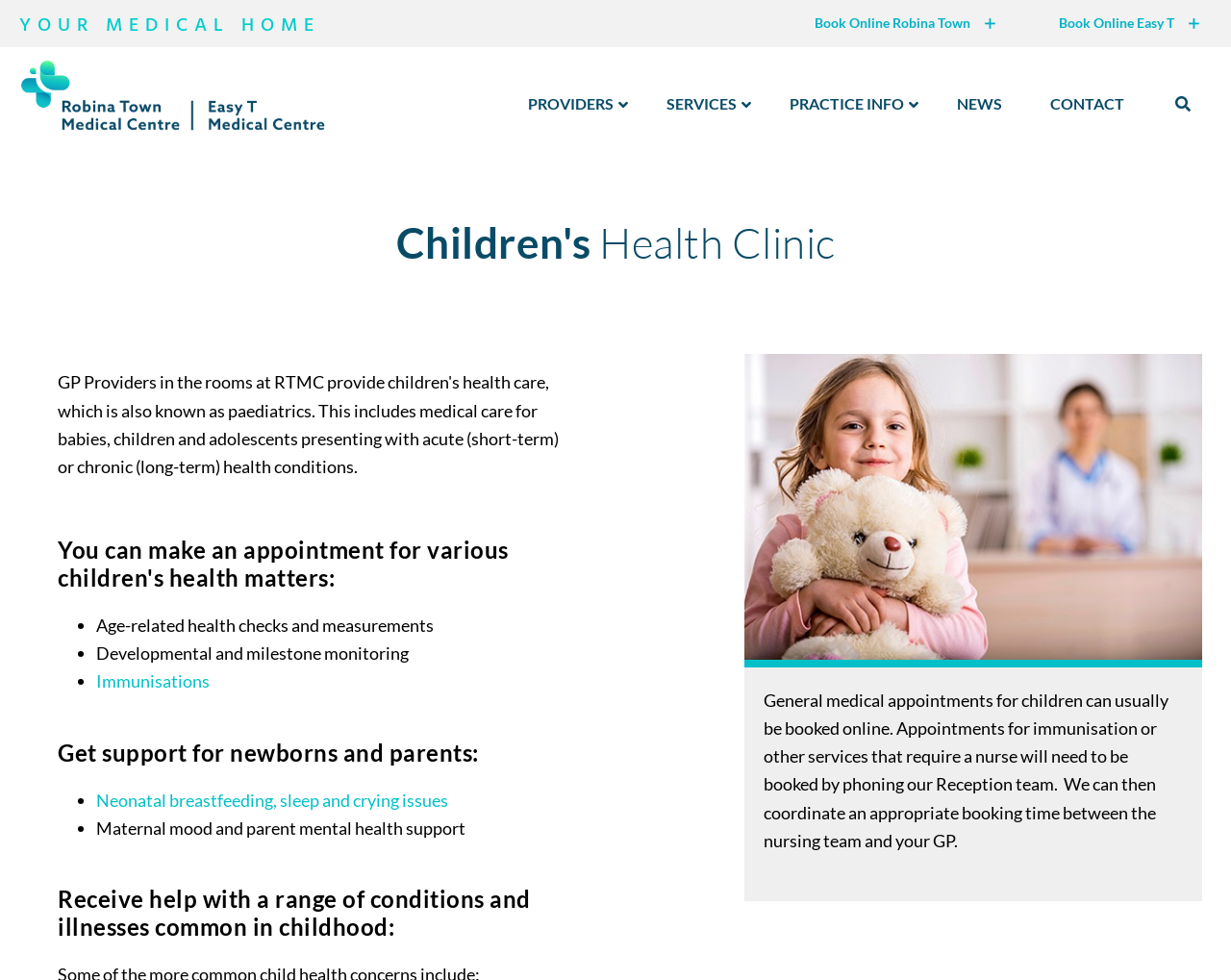Determine the bounding box for the described UI element: "Services".

[0.526, 0.082, 0.618, 0.131]